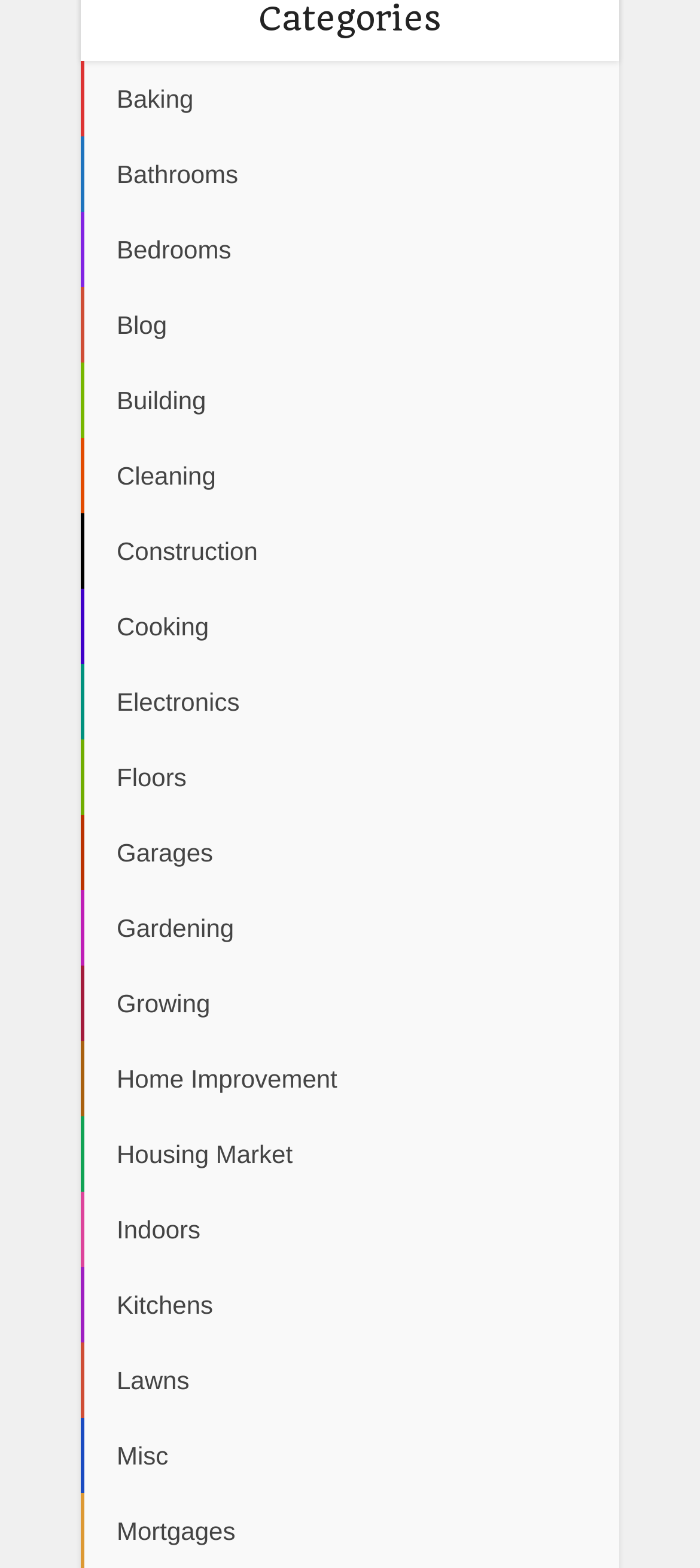Find the bounding box coordinates of the clickable element required to execute the following instruction: "view lyrics and release notes". Provide the coordinates as four float numbers between 0 and 1, i.e., [left, top, right, bottom].

None